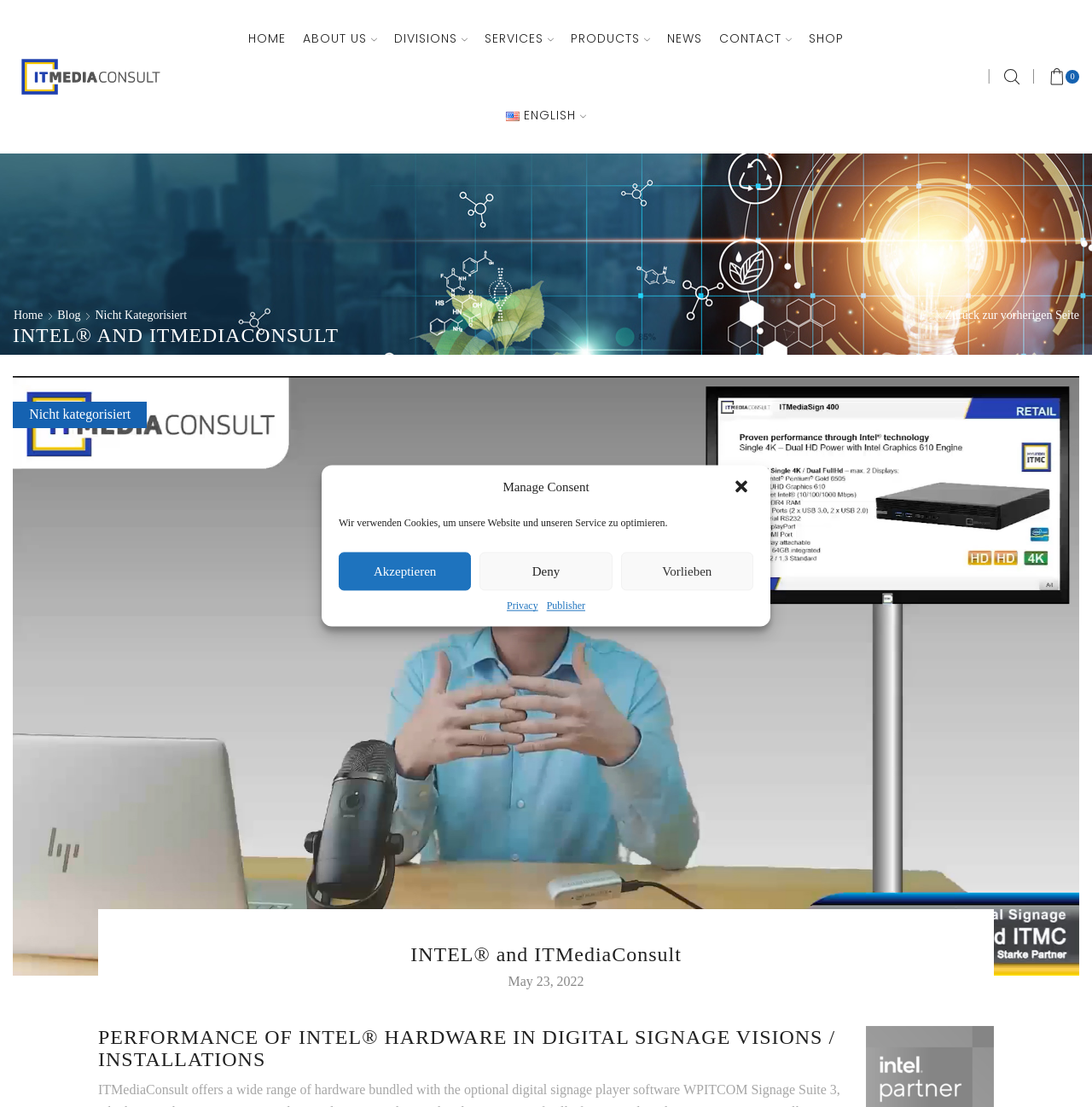Pinpoint the bounding box coordinates for the area that should be clicked to perform the following instruction: "Click the NEWS link".

[0.603, 0.0, 0.651, 0.069]